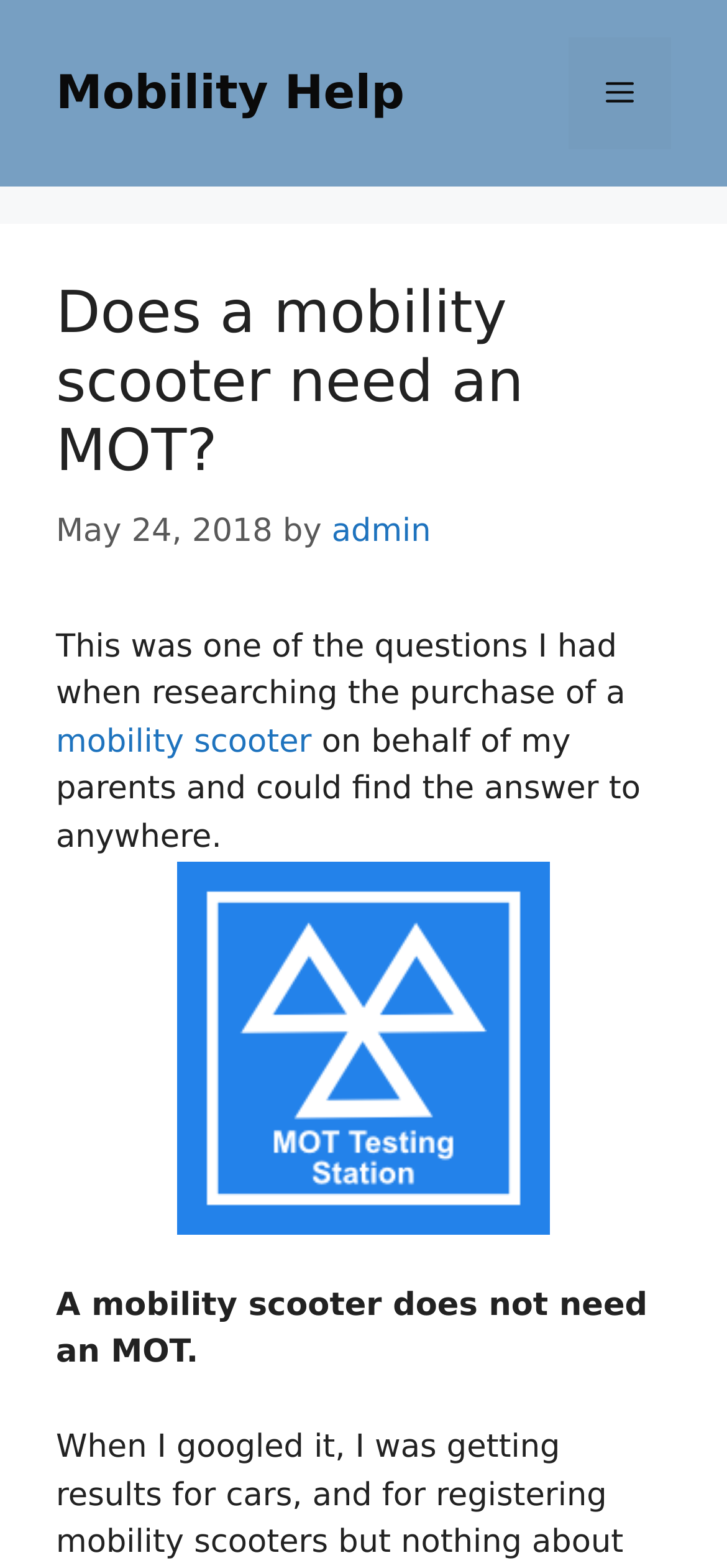Please locate and retrieve the main header text of the webpage.

Does a mobility scooter need an MOT?